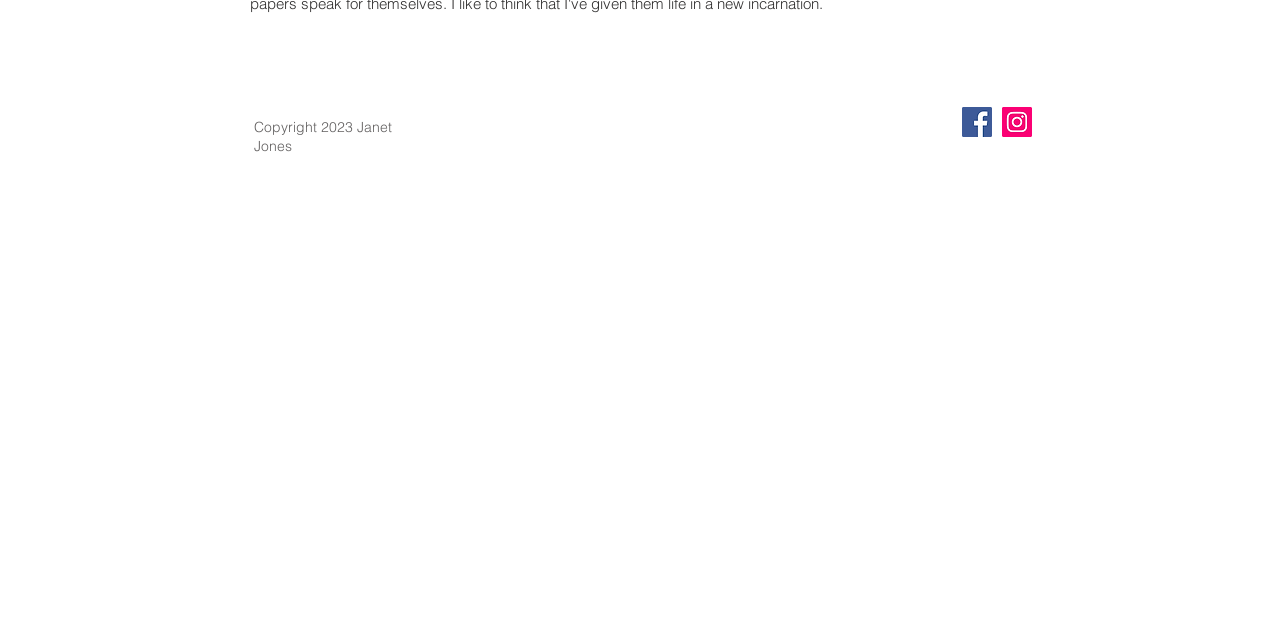Identify and provide the bounding box for the element described by: "aria-label="Facebook"".

[0.752, 0.167, 0.775, 0.214]